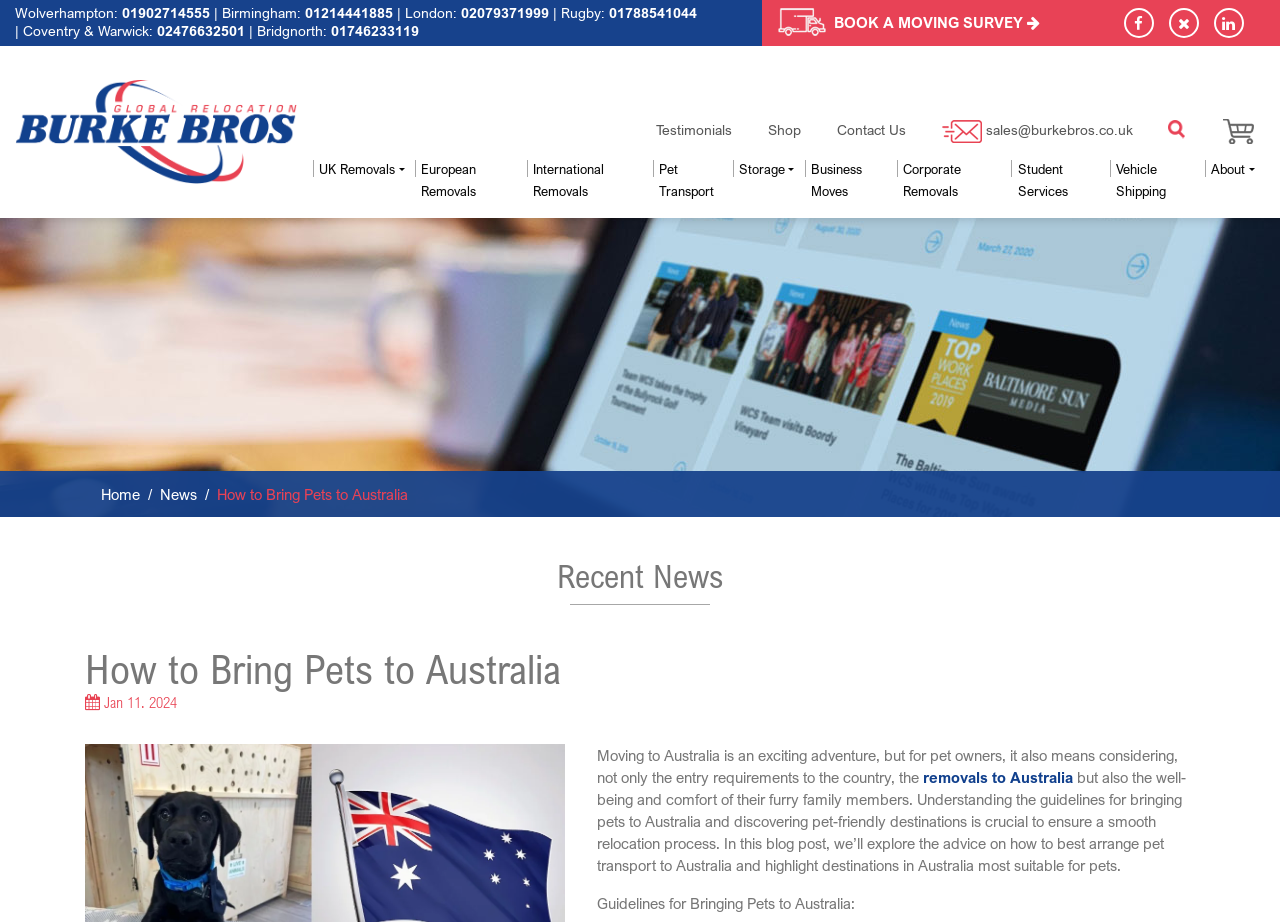Specify the bounding box coordinates of the area to click in order to execute this command: 'Call the Wolverhampton office'. The coordinates should consist of four float numbers ranging from 0 to 1, and should be formatted as [left, top, right, bottom].

[0.012, 0.004, 0.095, 0.023]